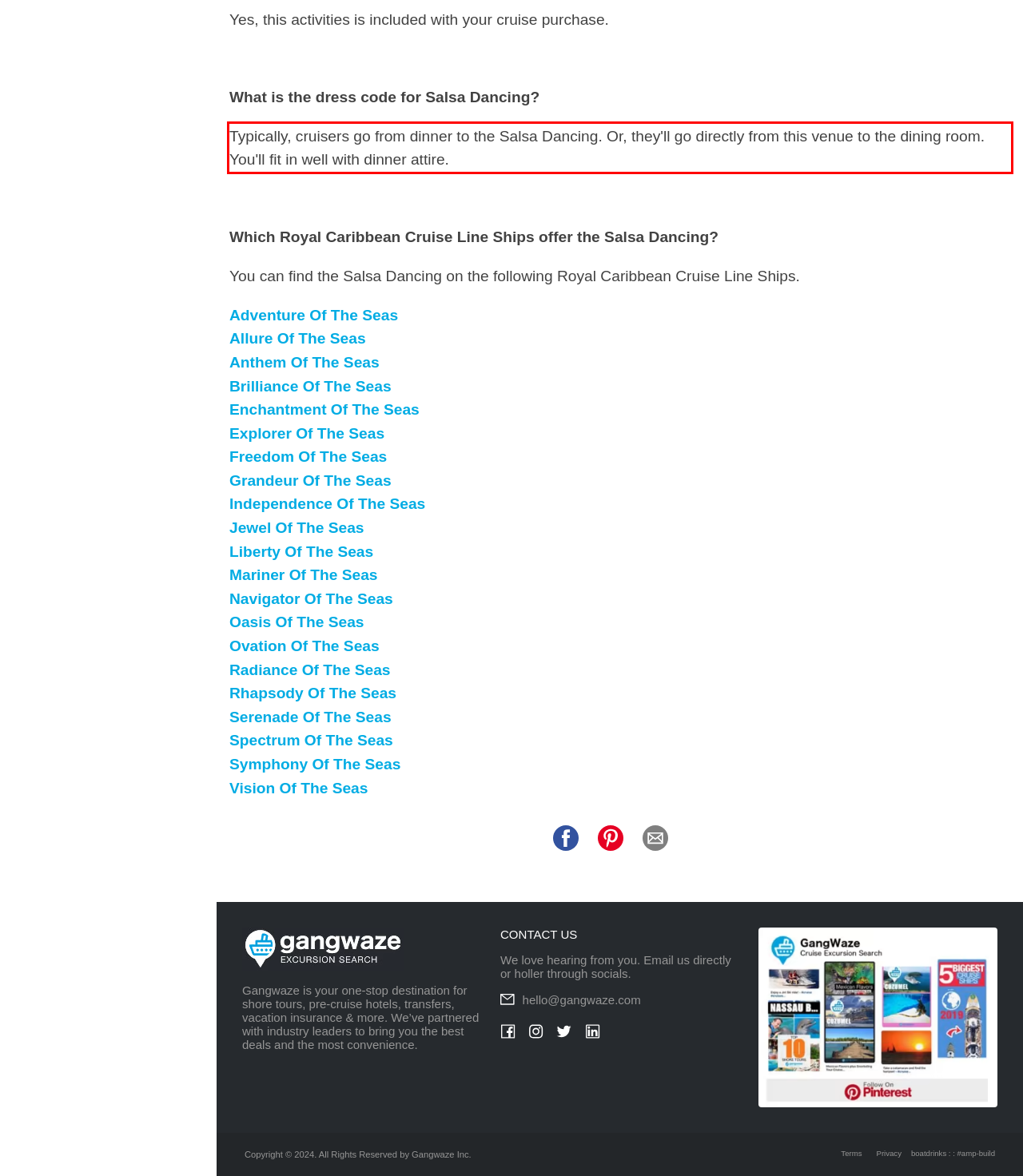You have a screenshot of a webpage where a UI element is enclosed in a red rectangle. Perform OCR to capture the text inside this red rectangle.

Typically, cruisers go from dinner to the Salsa Dancing. Or, they'll go directly from this venue to the dining room. You'll fit in well with dinner attire.